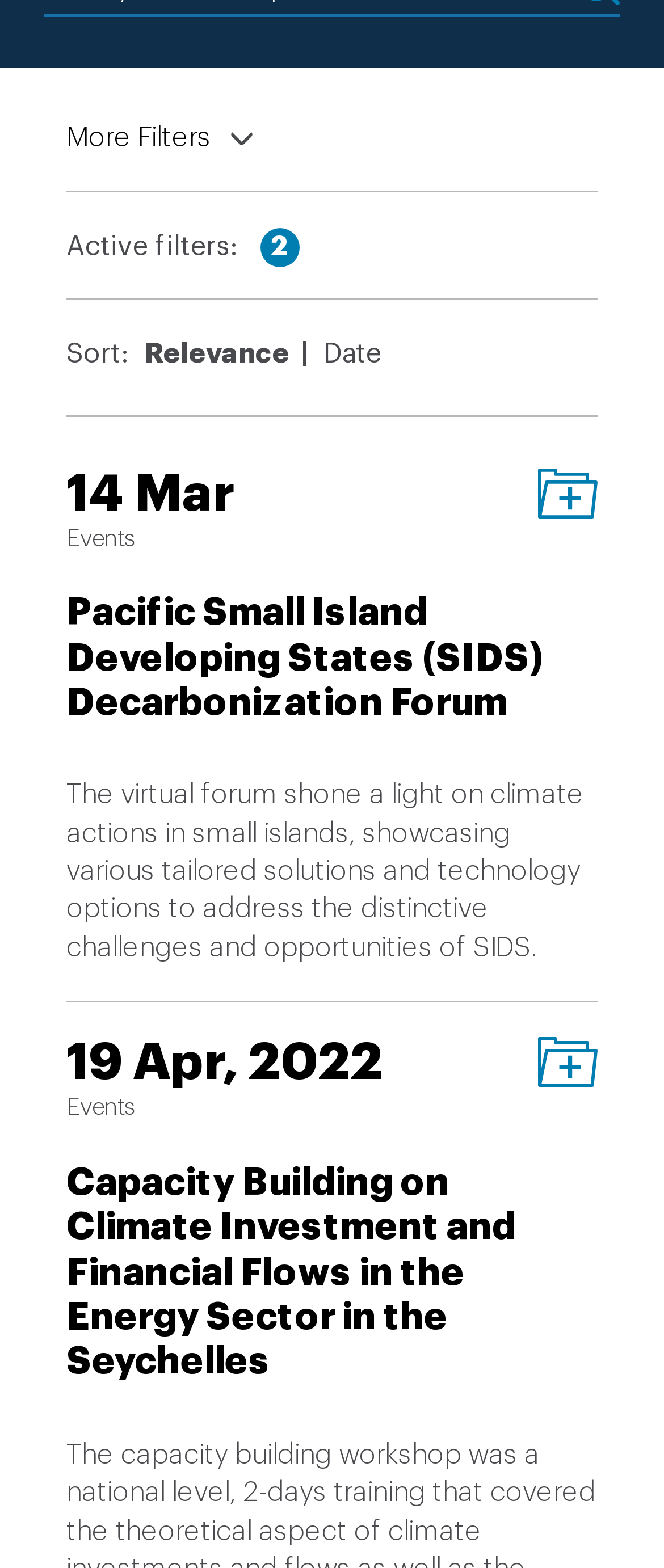Kindly determine the bounding box coordinates for the area that needs to be clicked to execute this instruction: "Click on 'Clear all' link".

[0.1, 0.146, 0.9, 0.167]